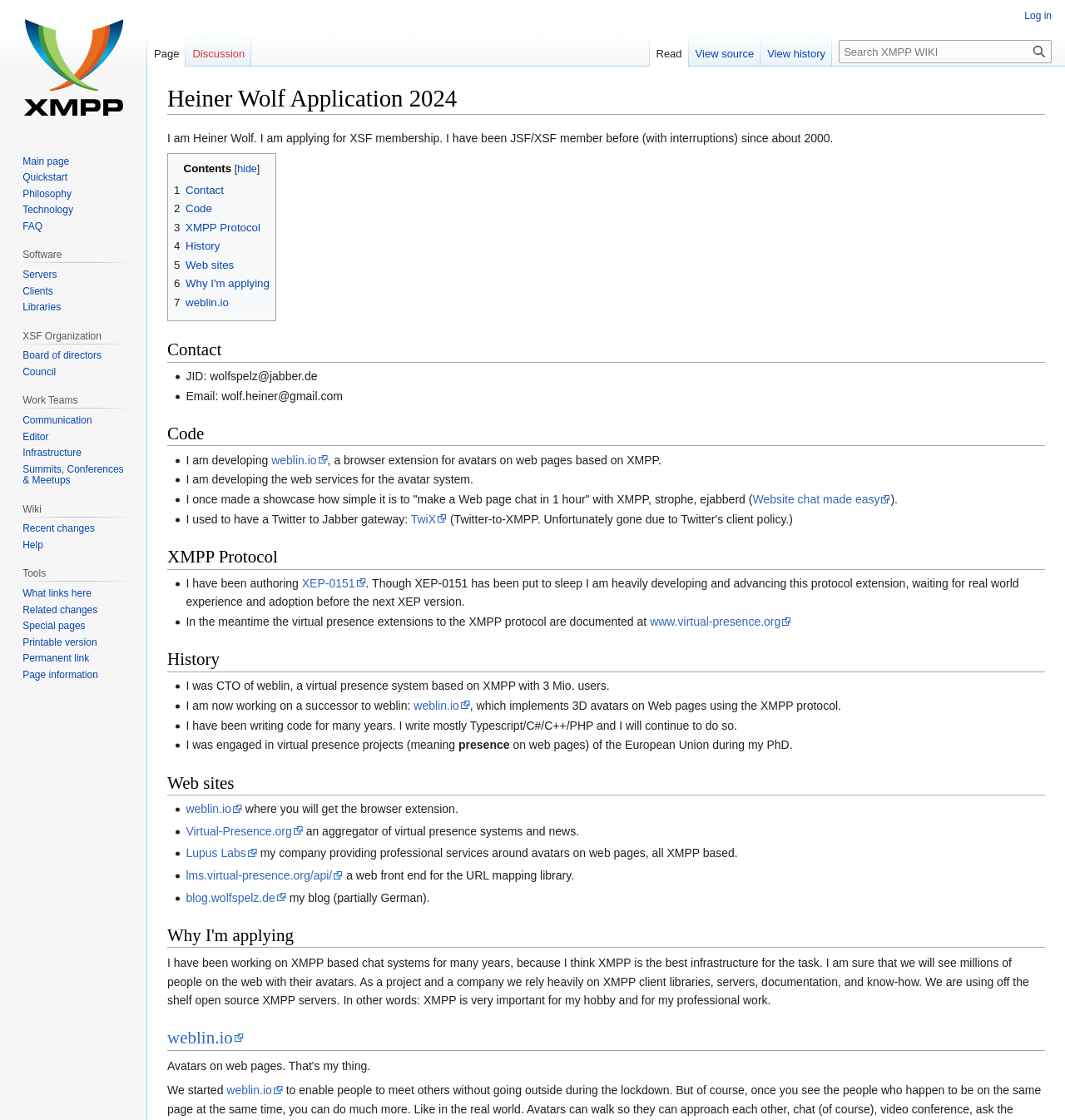Offer a detailed explanation of the webpage layout and contents.

The webpage is an application for XSF membership by Heiner Wolf, with a focus on XMPP technology. At the top, there is a heading with the title "Heiner Wolf Application 2024" and two links to "Jump to navigation" and "Jump to search". Below this, there is a brief introduction to Heiner Wolf, stating that he is applying for XSF membership and has been a member before.

The main content of the page is divided into sections, each with a heading and a list of links or text. The sections are: "Contents", "Contact", "Code", "XMPP Protocol", "History", "Web sites", "Why I'm applying", and "weblin.io". 

In the "Contents" section, there are links to each of the other sections. The "Contact" section lists Heiner Wolf's JID and email address. The "Code" section describes his work on a browser extension for avatars on web pages based on XMPP, and mentions other projects he has worked on. The "XMPP Protocol" section mentions his work on XEP-0151 and the virtual presence extensions to the XMPP protocol.

The "History" section describes his past work experience, including being CTO of weblin, a virtual presence system based on XMPP. The "Web sites" section lists several websites related to his work, including weblin.io, Virtual-Presence.org, and Lupus Labs. The "Why I'm applying" section explains why Heiner Wolf is applying for XSF membership, citing his long history of working on XMPP-based chat systems and his reliance on XMPP infrastructure for his professional work.

Finally, there are two navigation menus, one at the top right with links to "Personal tools" and "Log in", and another at the top left with links to "Namespaces" and "Page".